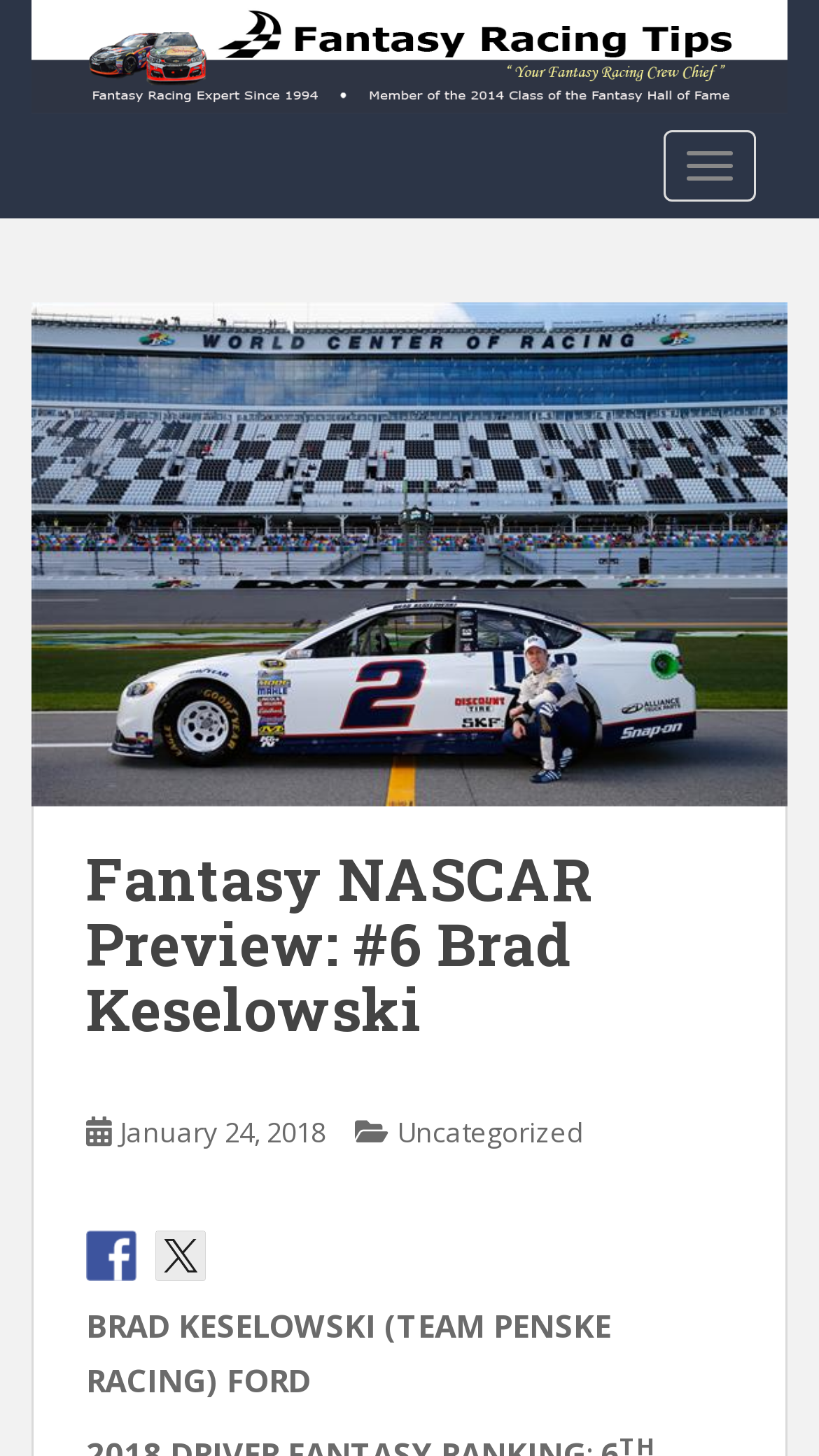Find the bounding box coordinates for the HTML element specified by: "Toggle navigation".

[0.81, 0.089, 0.923, 0.139]